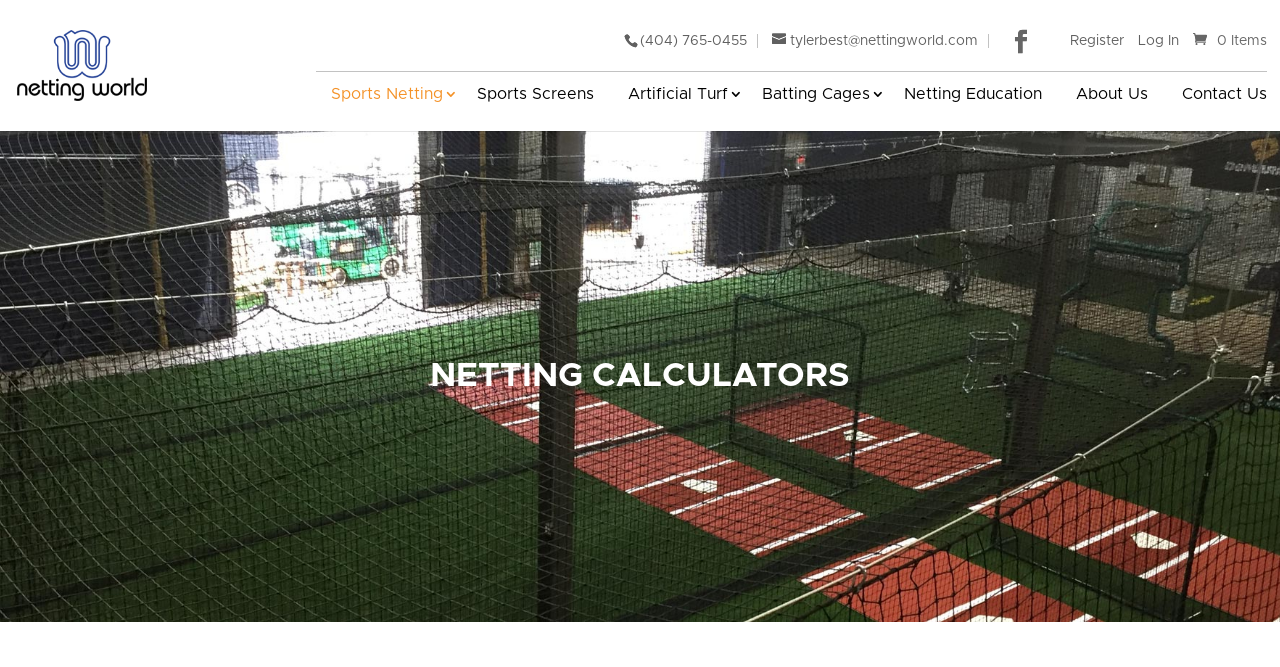Please specify the bounding box coordinates of the region to click in order to perform the following instruction: "Click on the Netting World logo".

[0.013, 0.018, 0.166, 0.177]